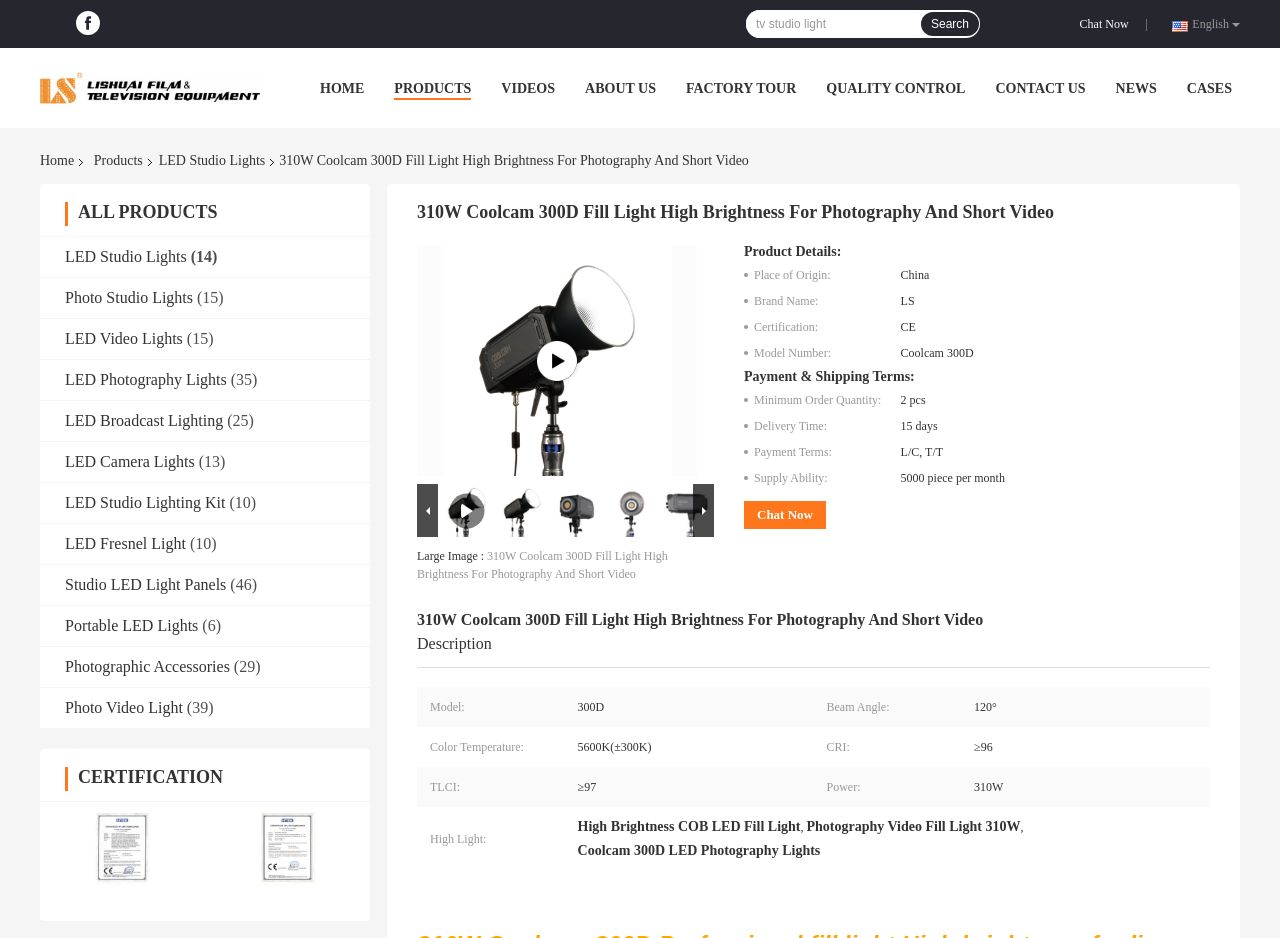Identify the coordinates of the bounding box for the element that must be clicked to accomplish the instruction: "Contact the company".

[0.778, 0.086, 0.848, 0.102]